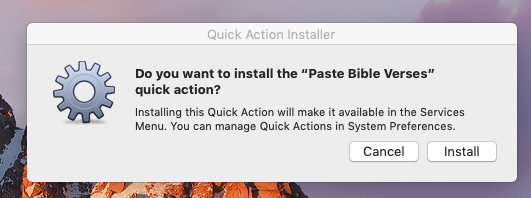What is the function of the 'Paste Bible Verses' quick action?
Answer the question with a single word or phrase by looking at the picture.

Provide seamless access to Bible verses